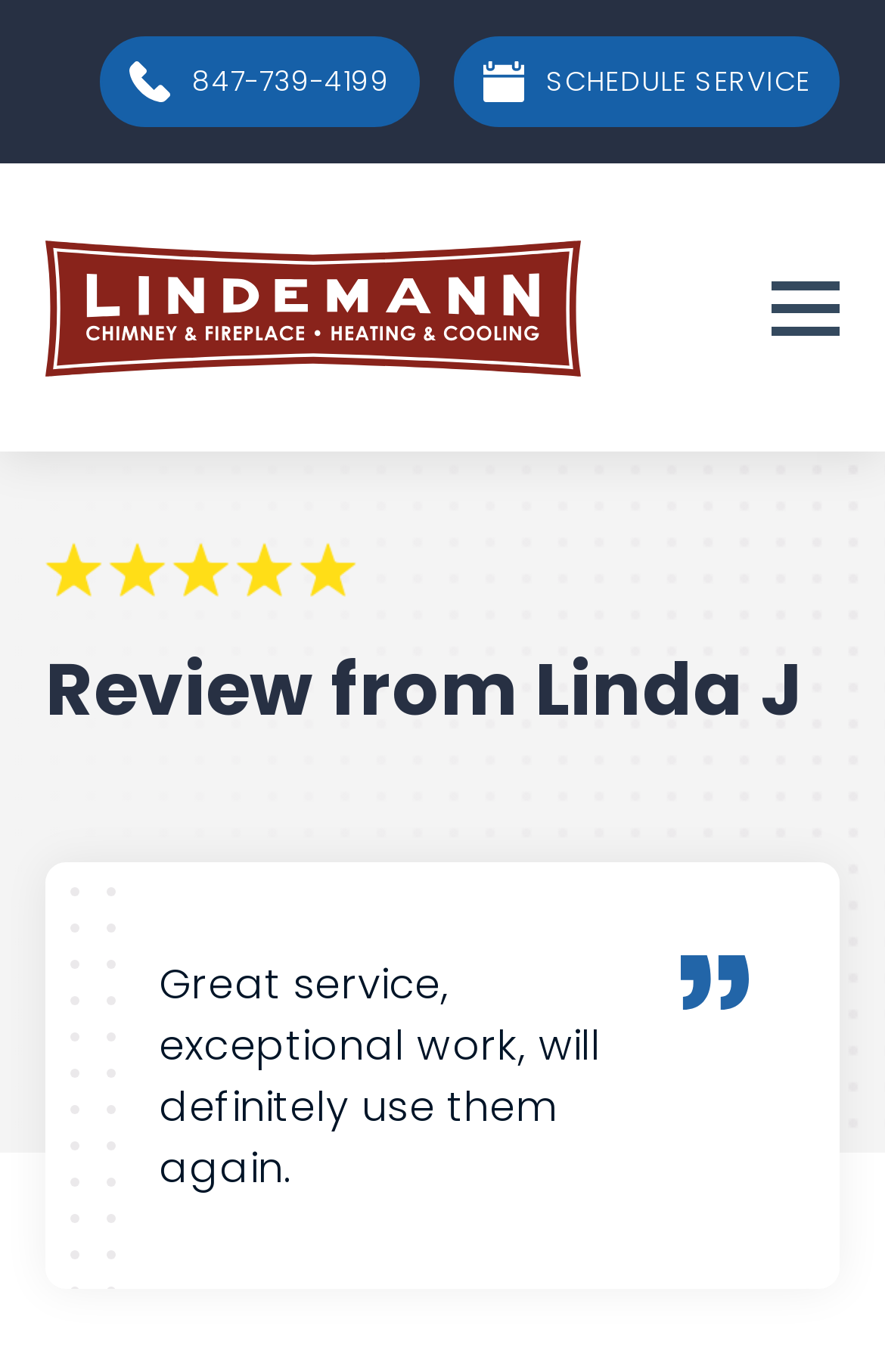What is the service being reviewed?
Kindly offer a detailed explanation using the data available in the image.

I inferred the service being reviewed by looking at the meta description of the webpage, which mentions 'Fireplace & Chimney Review by Linda J from Niles', and also by looking at the content of the review itself.